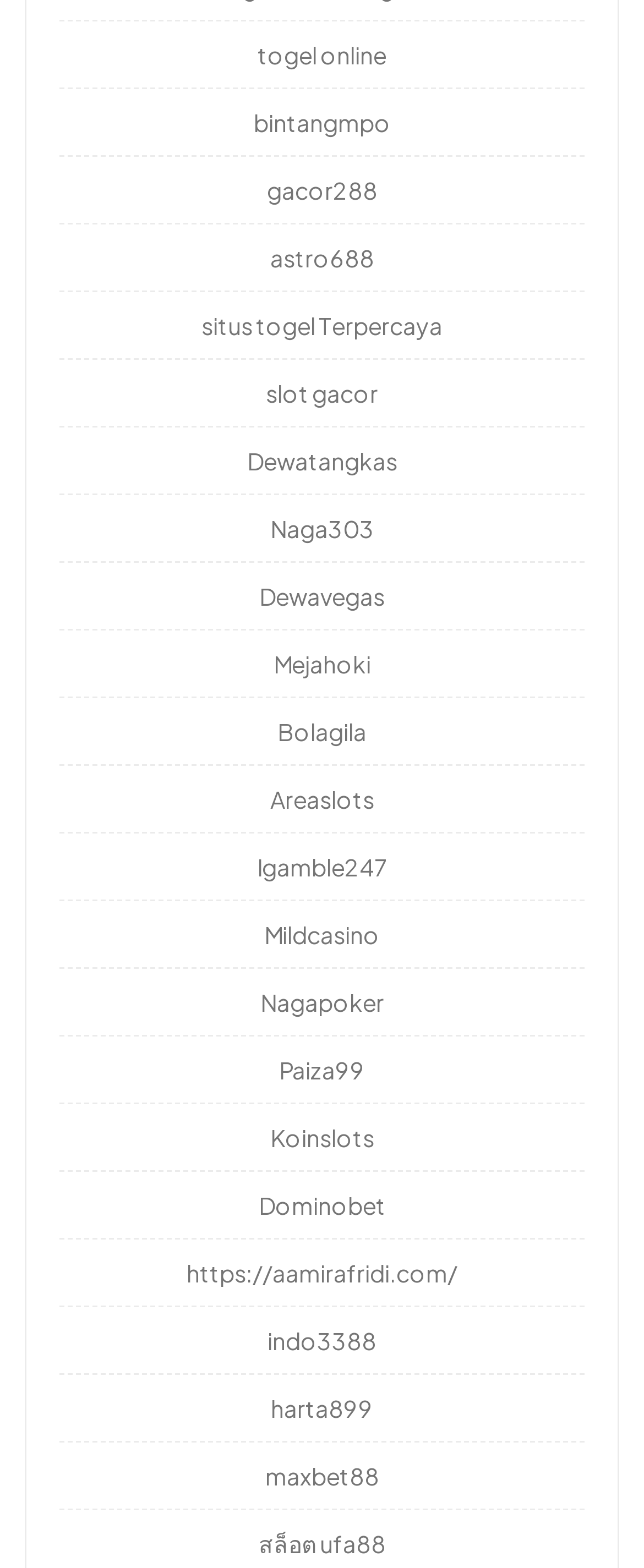Find the bounding box coordinates of the clickable area that will achieve the following instruction: "access สล็อต ufa88".

[0.401, 0.975, 0.599, 0.994]